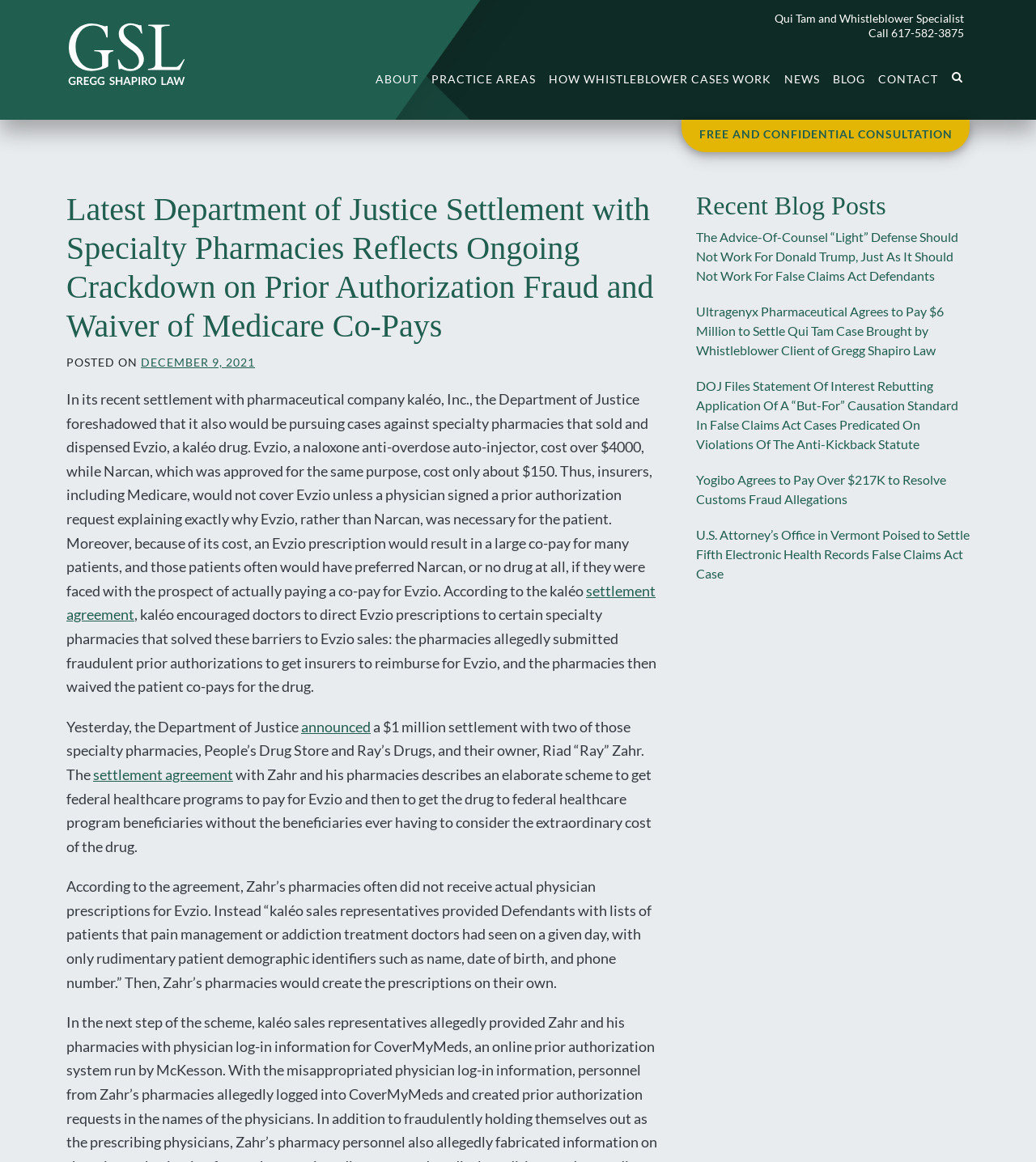Identify the bounding box of the HTML element described here: "617-582-3875". Provide the coordinates as four float numbers between 0 and 1: [left, top, right, bottom].

[0.86, 0.023, 0.93, 0.034]